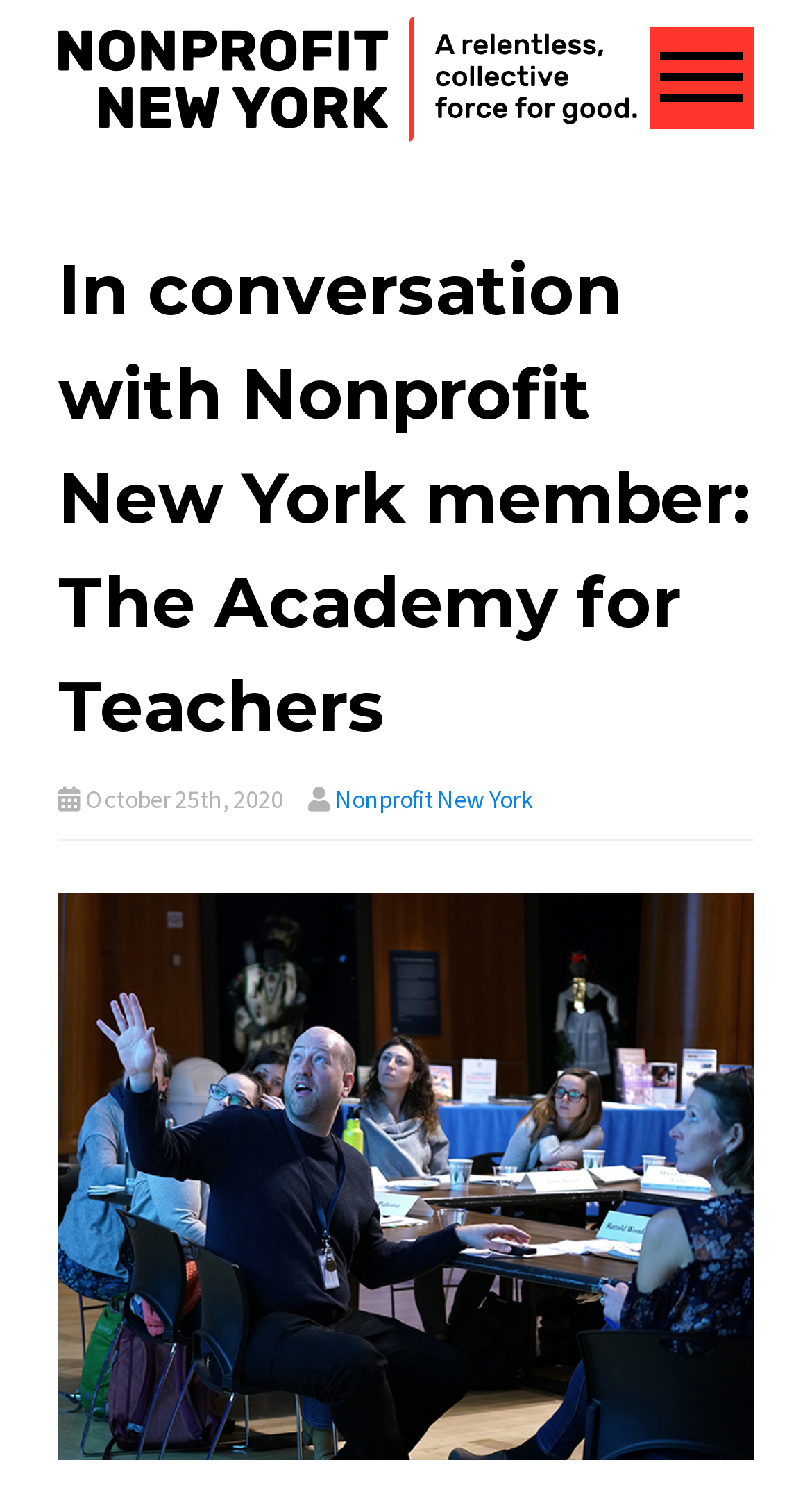Bounding box coordinates are specified in the format (top-left x, top-left y, bottom-right x, bottom-right y). All values are floating point numbers bounded between 0 and 1. Please provide the bounding box coordinate of the region this sentence describes: Nonprofit New York

[0.413, 0.528, 0.656, 0.549]